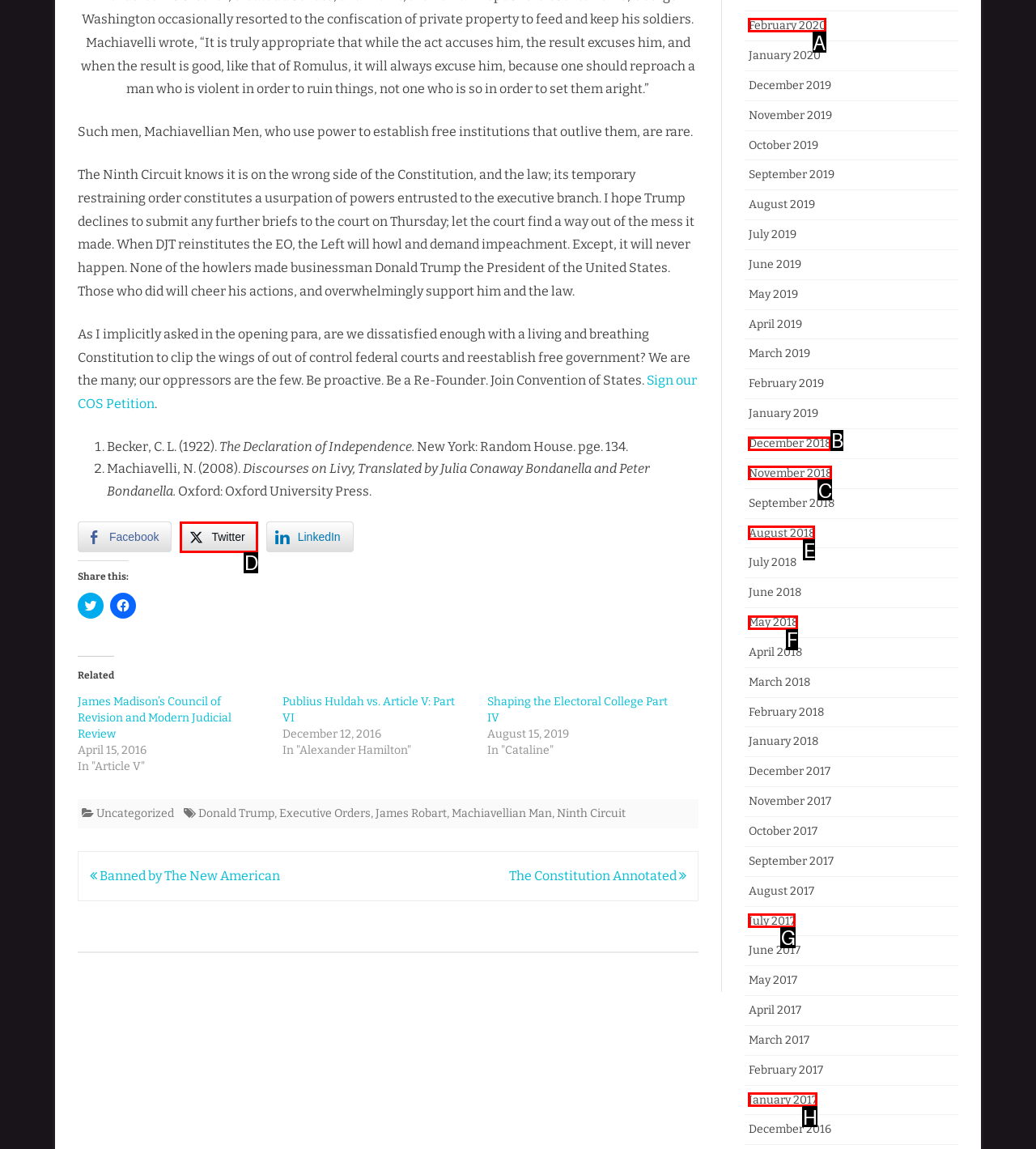Point out the UI element to be clicked for this instruction: View posts from February 2020. Provide the answer as the letter of the chosen element.

A